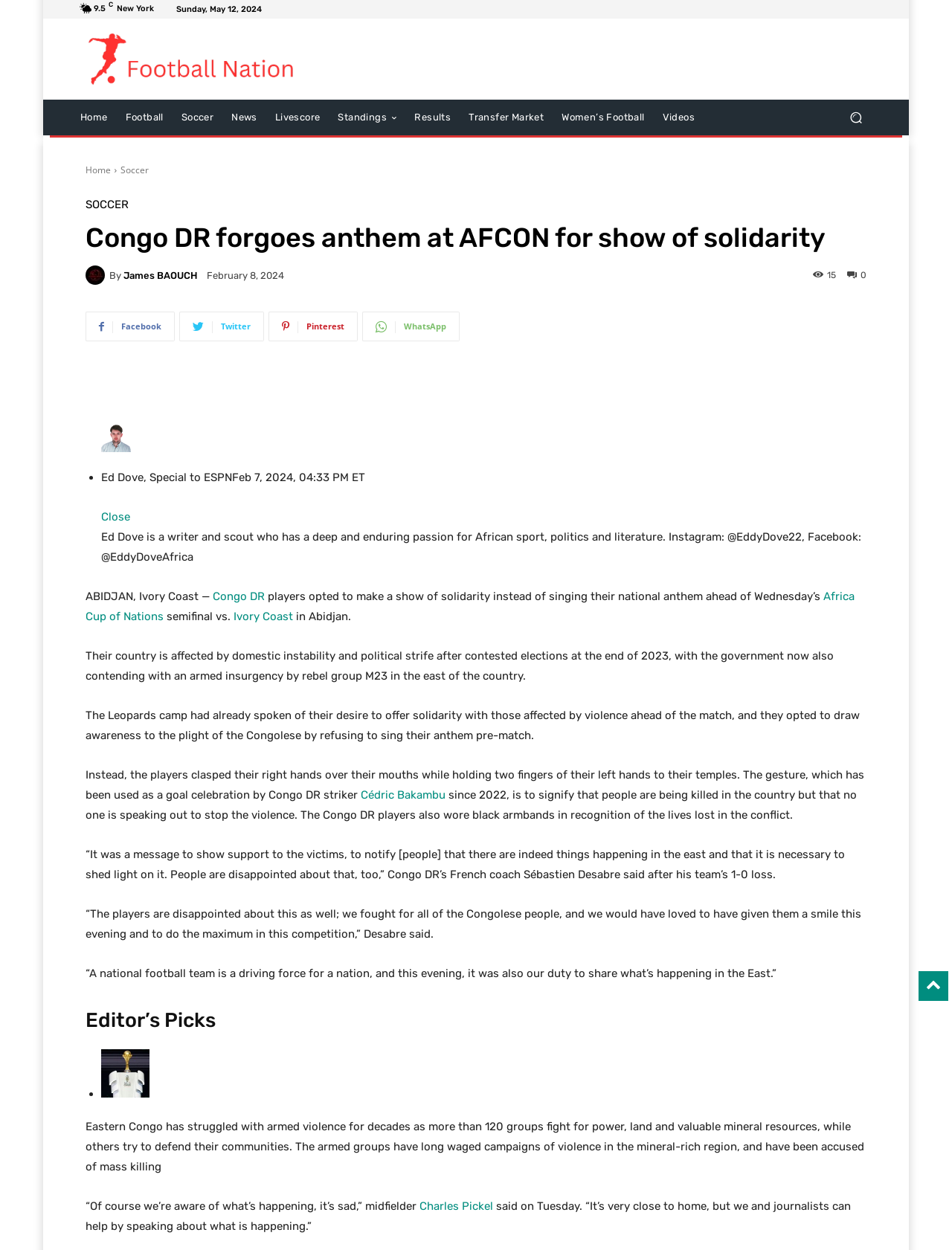Locate the bounding box coordinates of the element you need to click to accomplish the task described by this instruction: "Visit the Home page".

[0.075, 0.08, 0.122, 0.108]